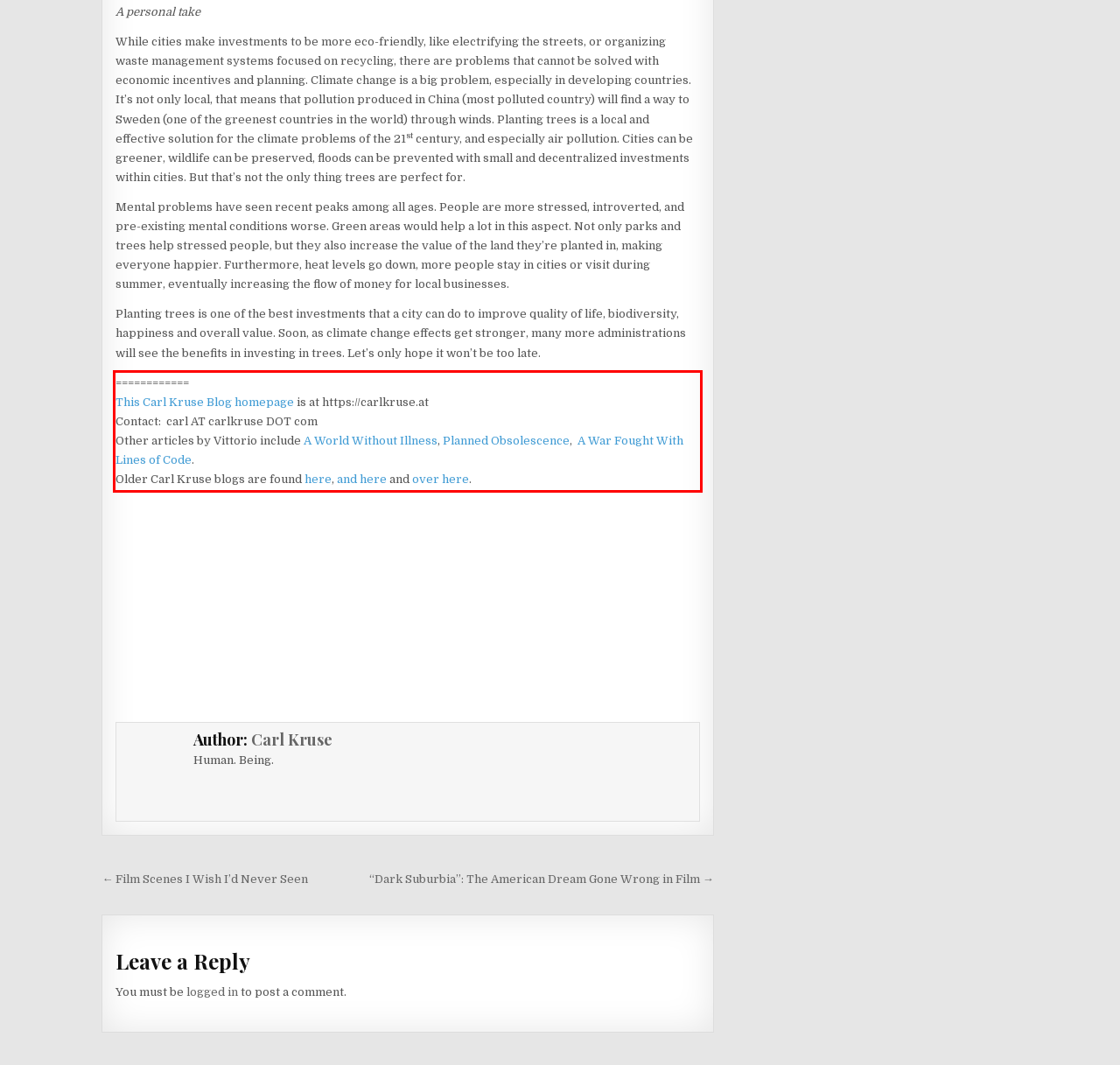Please look at the screenshot provided and find the red bounding box. Extract the text content contained within this bounding box.

============ This Carl Kruse Blog homepage is at https://carlkruse.at Contact: carl AT carlkruse DOT com Other articles by Vittorio include A World Without Illness, Planned Obsolescence, A War Fought With Lines of Code. Older Carl Kruse blogs are found here, and here and over here.